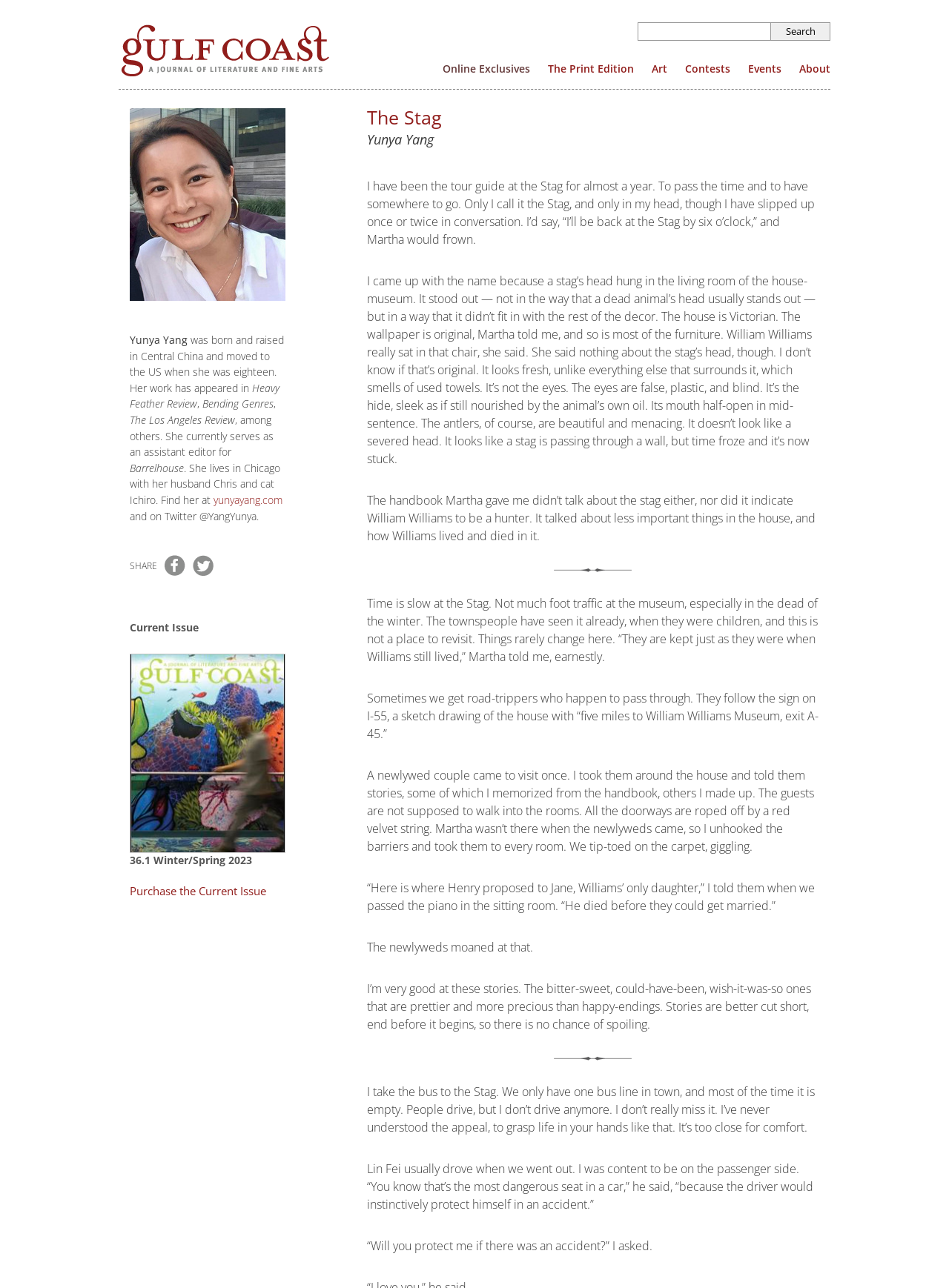Provide the bounding box coordinates of the HTML element this sentence describes: "Purchase the Current Issue".

[0.137, 0.685, 0.301, 0.698]